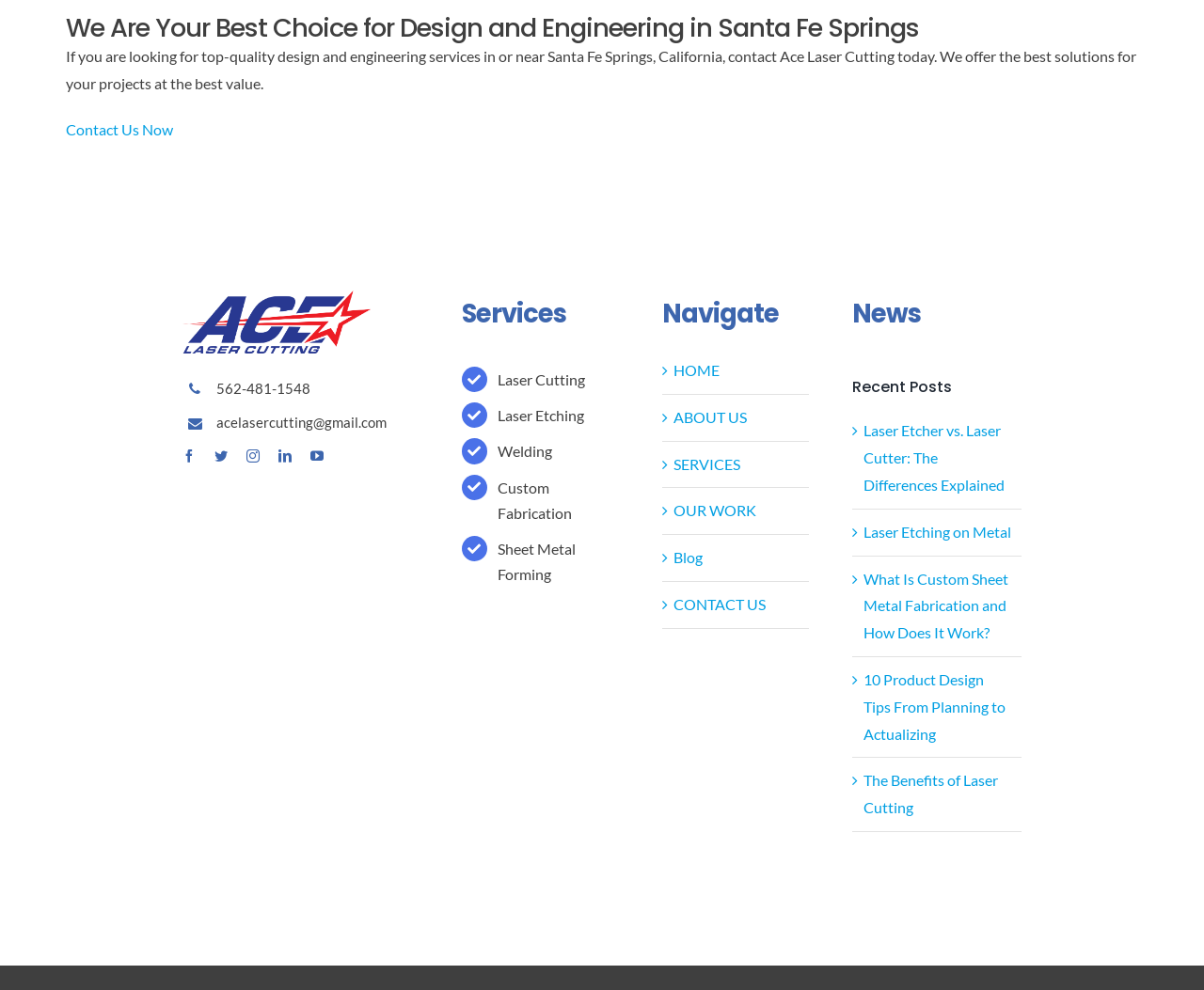Locate the bounding box coordinates of the UI element described by: "OUR WORK". Provide the coordinates as four float numbers between 0 and 1, formatted as [left, top, right, bottom].

[0.56, 0.507, 0.628, 0.525]